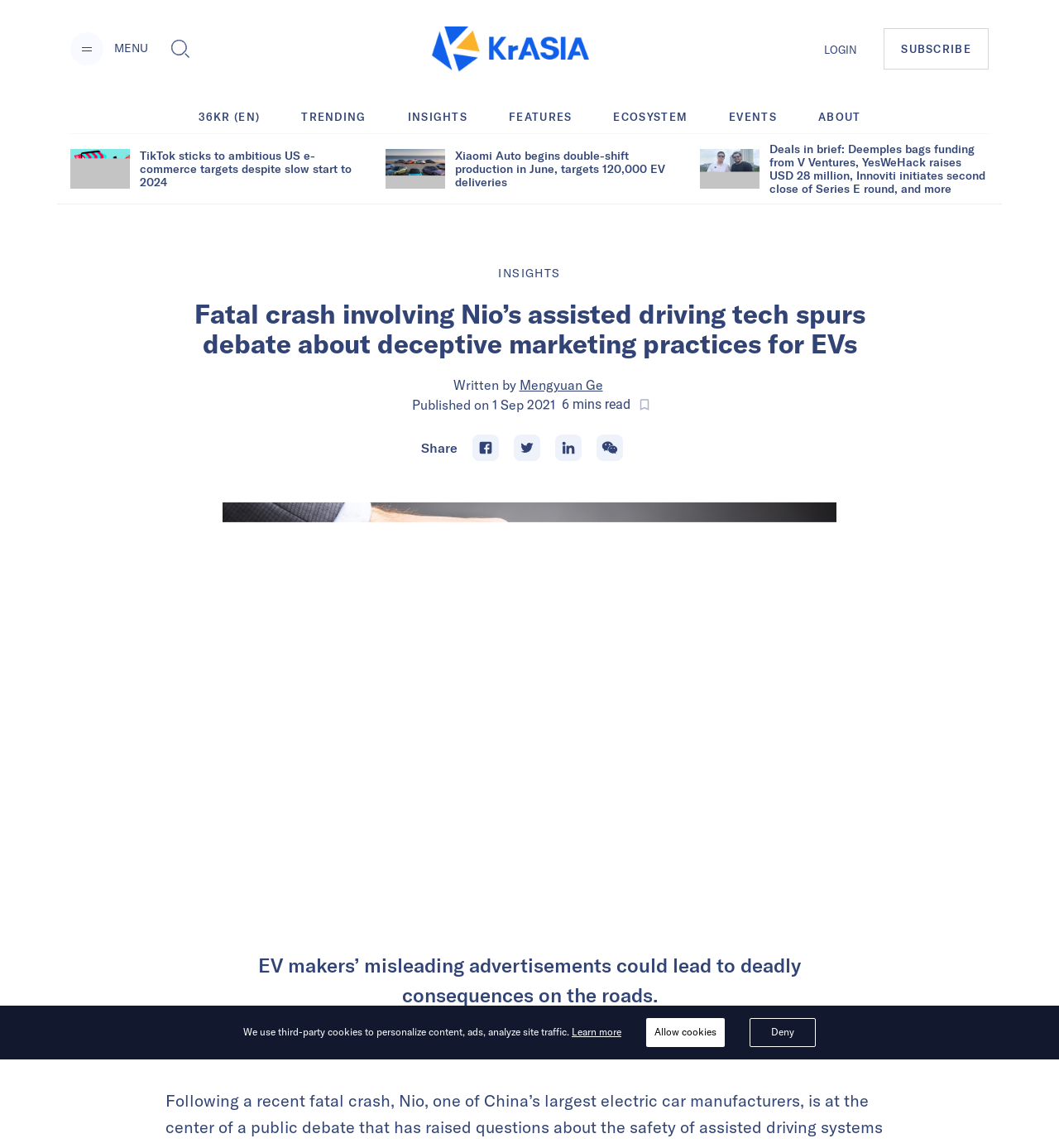Please give a succinct answer using a single word or phrase:
What is the name of the website?

KrASIA